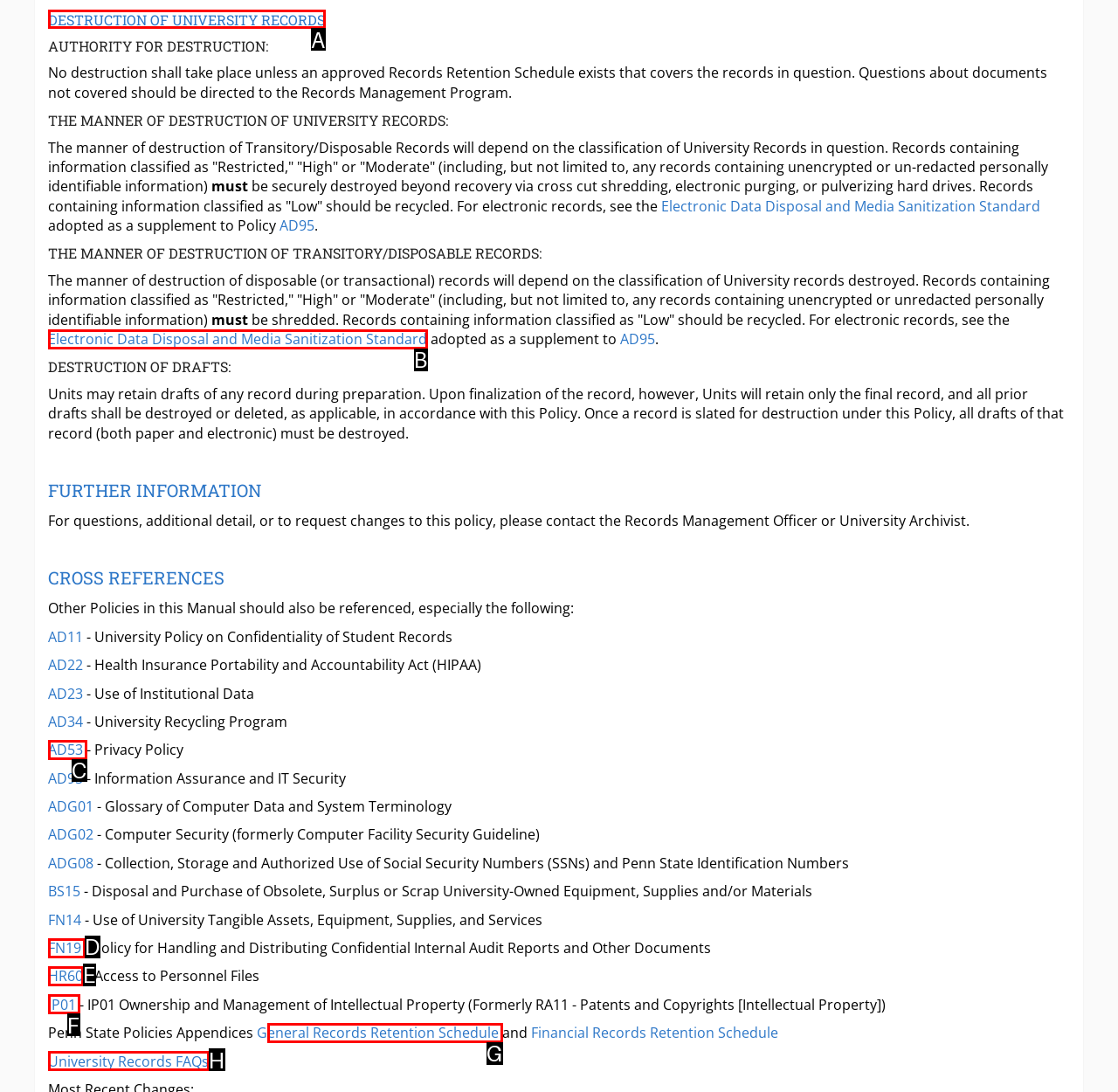Which option is described as follows: University Records FAQs
Answer with the letter of the matching option directly.

H